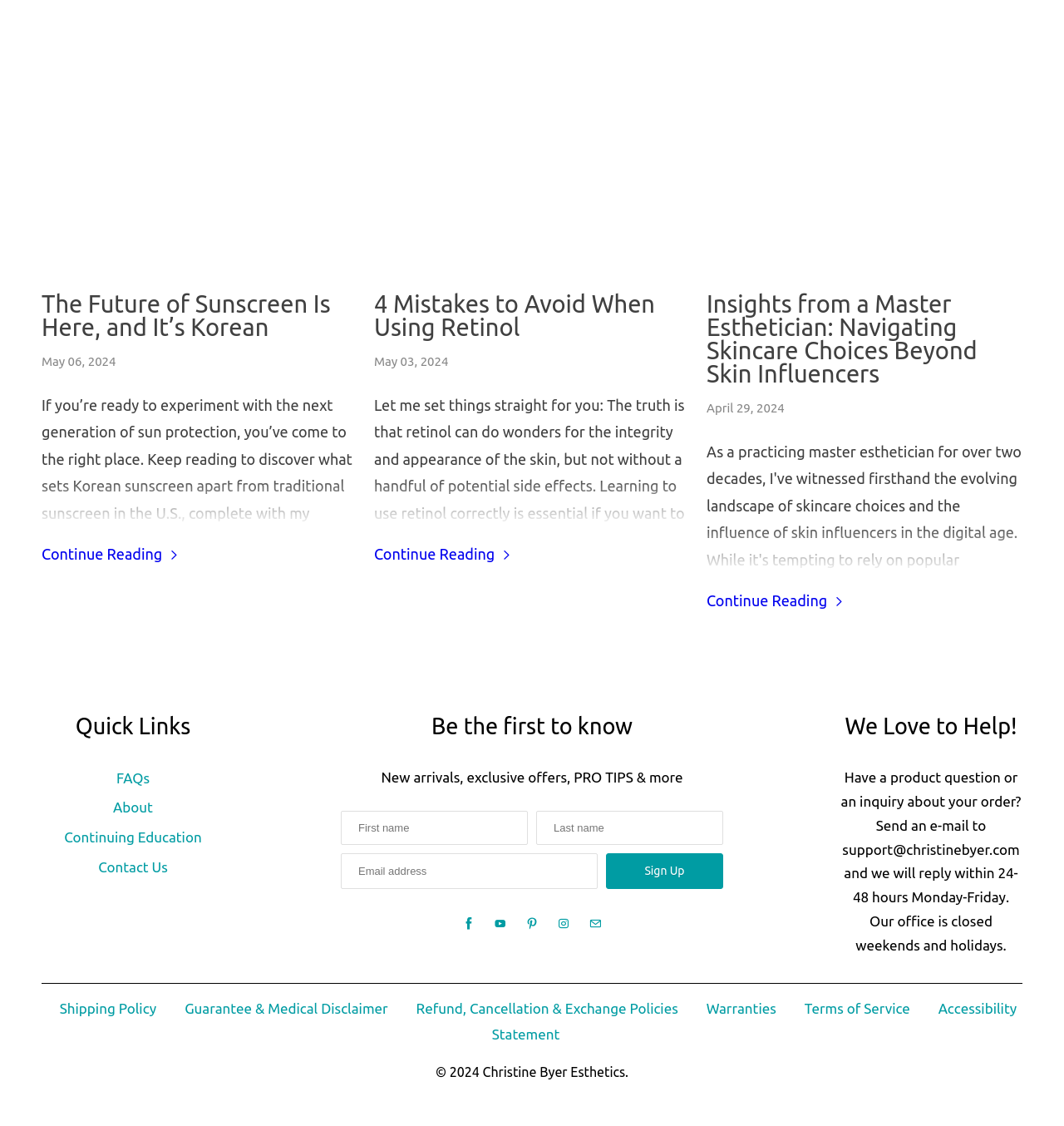Answer the following query concisely with a single word or phrase:
What is the purpose of the 'Quick Links' section?

To provide shortcuts to important pages